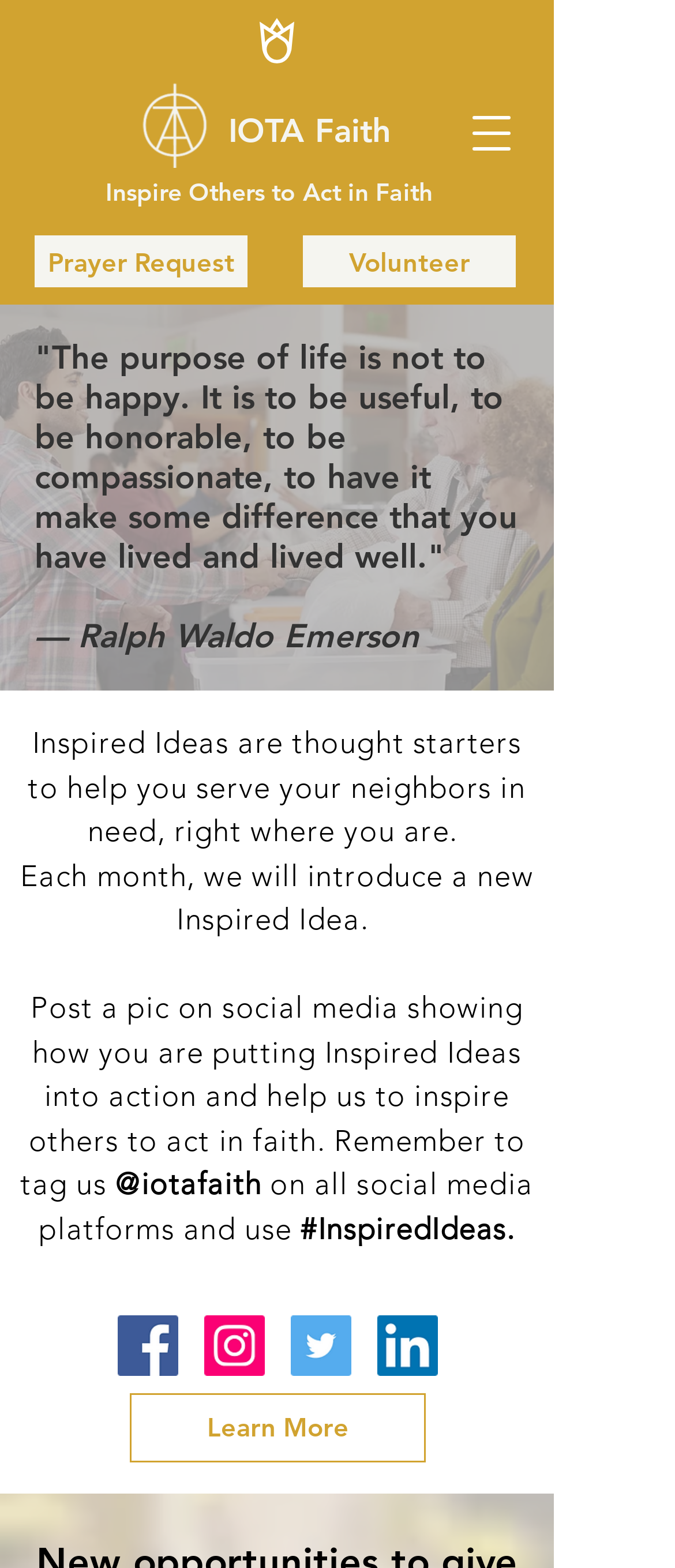Explain in detail what you observe on this webpage.

The webpage is about IOTA Faith, Inc., an organization that aims to offer opportunities for others to act in faith and love. At the top left corner, there is an image of the IOTA Faith logo. Next to it, there is a link to the organization's name, "IOTA Faith". 

Below the logo, there is a heading that reads "Inspire Others to Act in Faith". On the right side of the heading, there are two links: "Volunteer" and "Prayer Request". 

Further down, there is a quote from Ralph Waldo Emerson, which is "The purpose of life is not to be happy. It is to be useful, to be honorable, to be compassionate, to have it make some difference that you have lived and lived well." The quote is attributed to the author below it.

Below the quote, there is a section that explains what "Inspired Ideas" are, which are thought starters to help people serve their neighbors in need. The section also mentions that a new Inspired Idea will be introduced every month. 

There is a call to action, asking users to post a picture on social media showing how they are putting Inspired Ideas into action, and to tag the organization's social media handle, @iotafaith, using the hashtag #InspiredIdeas.

At the bottom of the page, there is a social media bar with links to the organization's Facebook, Instagram, Twitter, and LinkedIn profiles, each represented by its respective logo. 

Finally, there is a "Learn More" link and a "Volunteer Registration" region at the very bottom of the page.